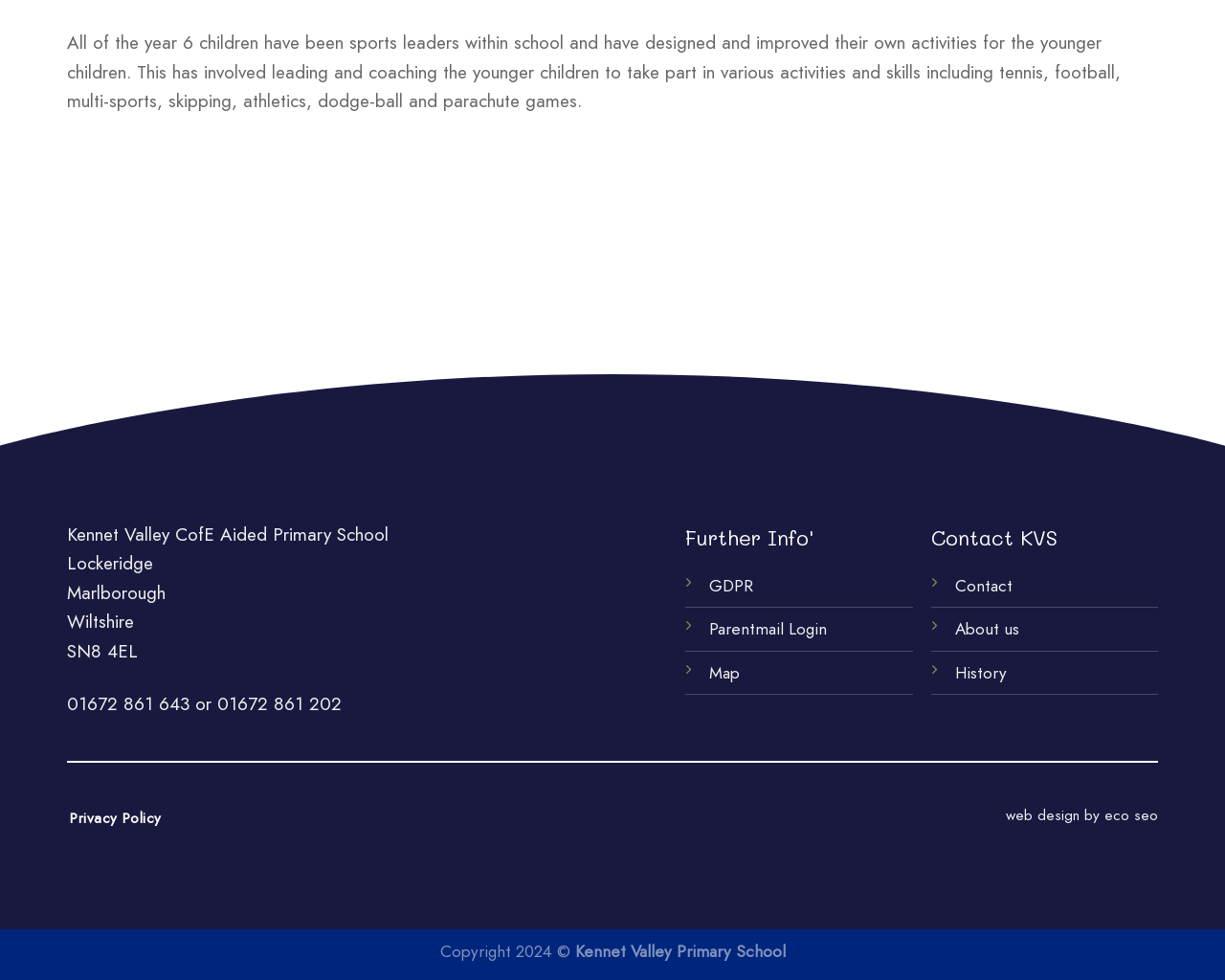From the image, can you give a detailed response to the question below:
What is the phone number of the school?

I found the answer by looking at the link element with the text '01672 861 643' which is located below the school's address, indicating that it is one of the phone numbers of the school.